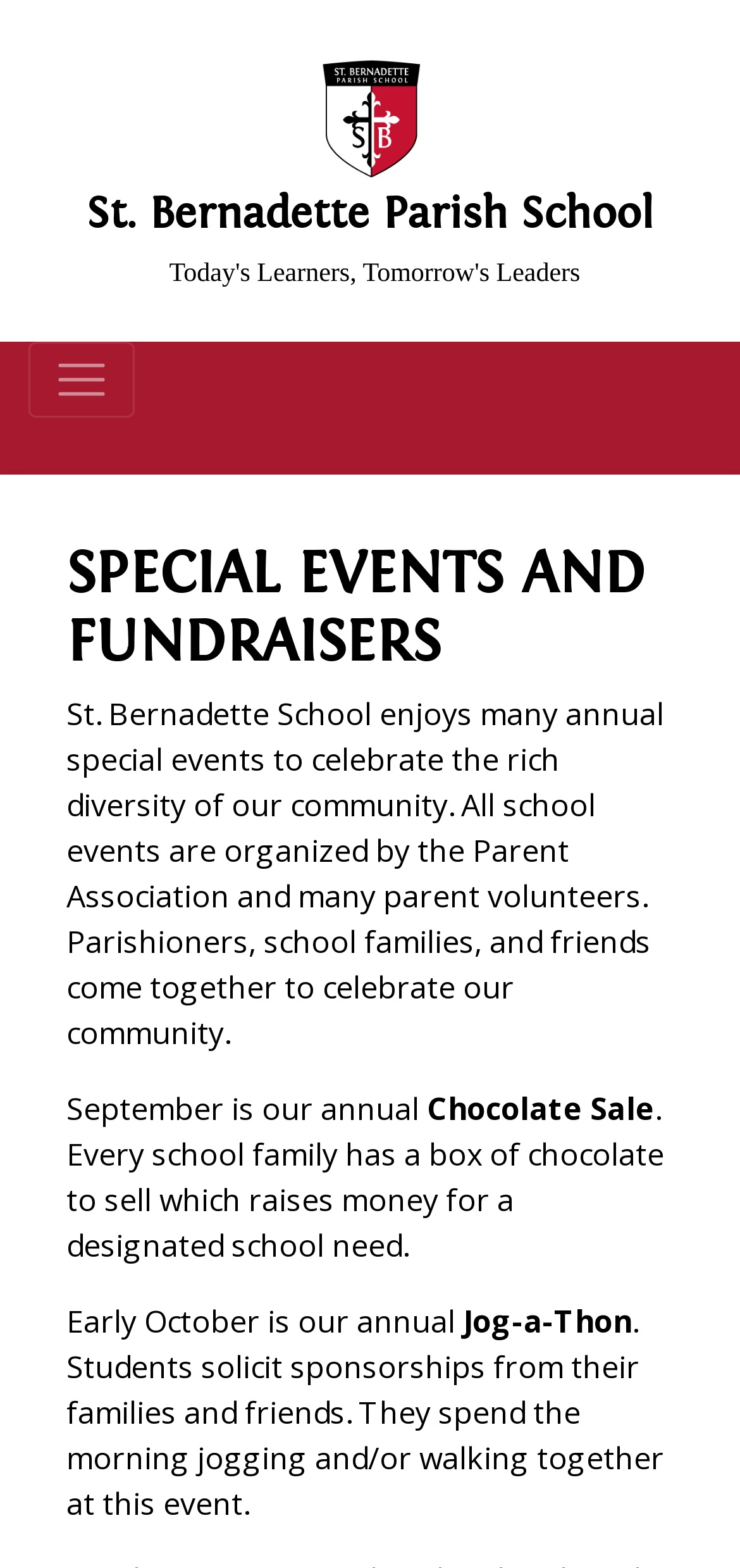Give a short answer using one word or phrase for the question:
What is the purpose of the Jog-a-Thon event?

To raise money